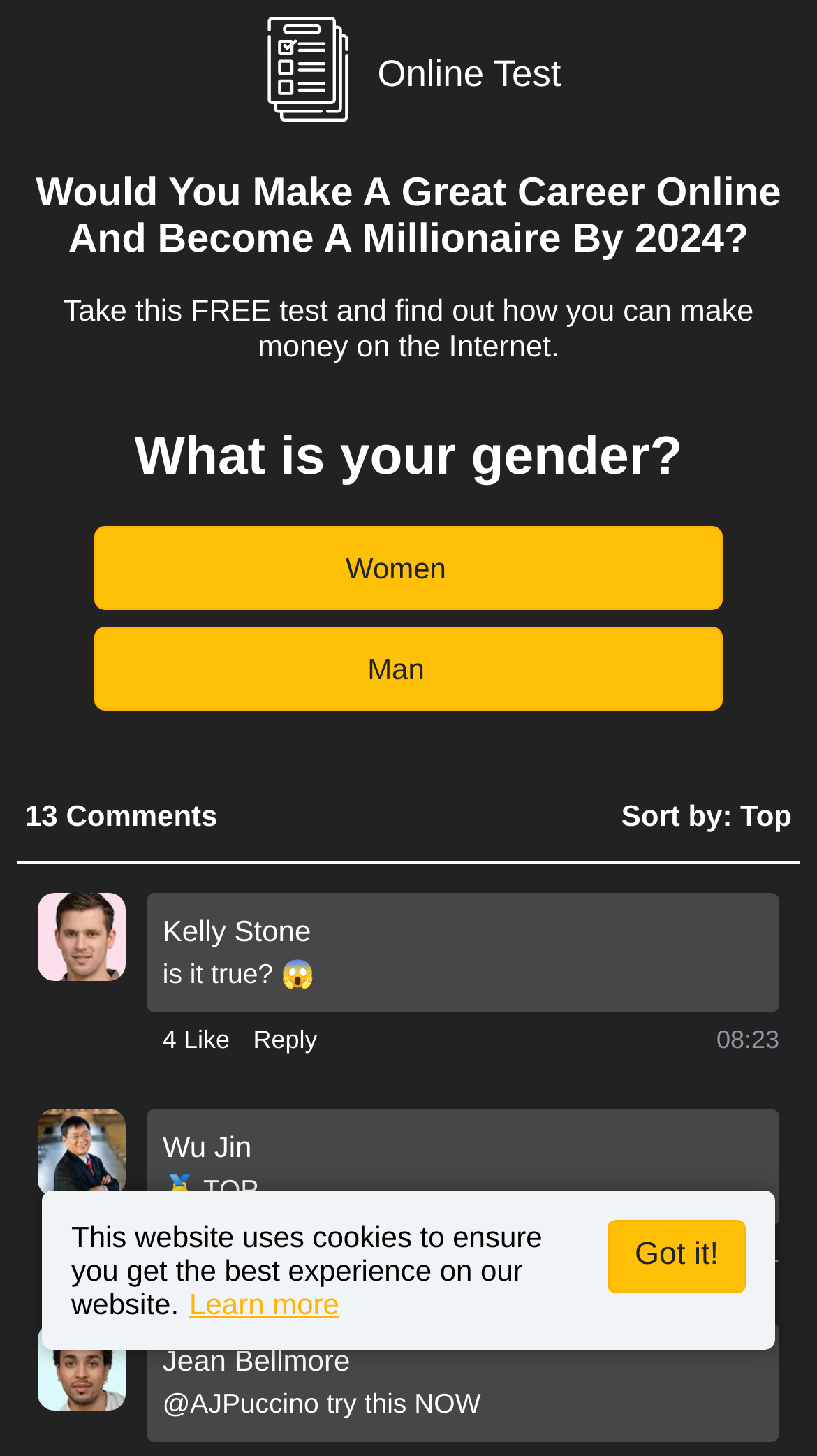Please examine the image and answer the question with a detailed explanation:
What is the purpose of the 'Like' and 'Reply' buttons?

The 'Like' and 'Reply' buttons are located near the comments, suggesting that their purpose is to allow users to interact with the comments, either by liking them or replying to them.